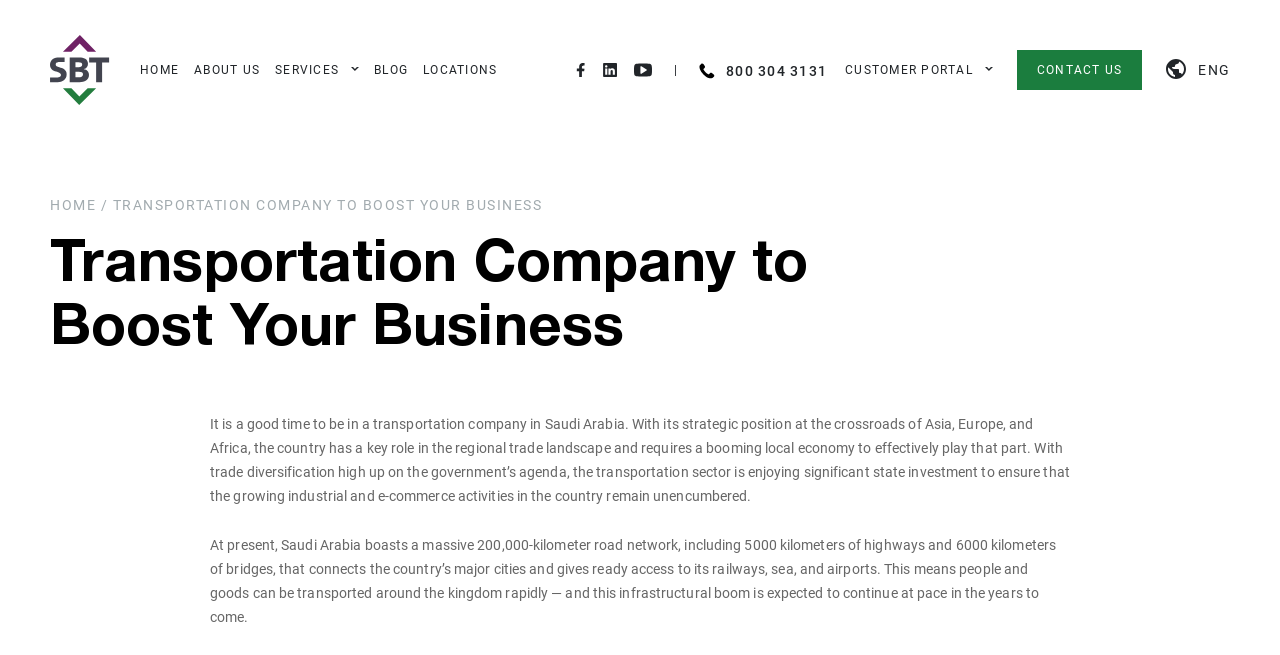Explain in detail what you observe on this webpage.

The webpage is about the Transportation Archives of SBT, a transportation company. At the top, there is a navigation menu with links to "HOME", "ABOUT US", "SERVICES", "BLOG", "LOCATIONS", and "CONTACT US". Below the navigation menu, there are three links to "Transportation", "Warehouses", and "Logistics services".

On the right side of the page, there is a section with links to the customer portal, including "E-Logistics Platform New", "Legacy System", "Document portal", "Warehousing", "Raise a ticket", "Create waybill", and "Customer collection request".

In the main content area, there is a heading that reads "Transportation Company to Boost Your Business". Below the heading, there is a paragraph of text that discusses the importance of the transportation sector in Saudi Arabia, followed by another paragraph that describes the country's road network and its connectivity to railways, sea, and airports.

There are two images on the page, one on the top right corner and another on the bottom right corner. The top right image is accompanied by a phone number "800 304 3131". There is also a language selection option with the text "ENG" on the bottom right corner.